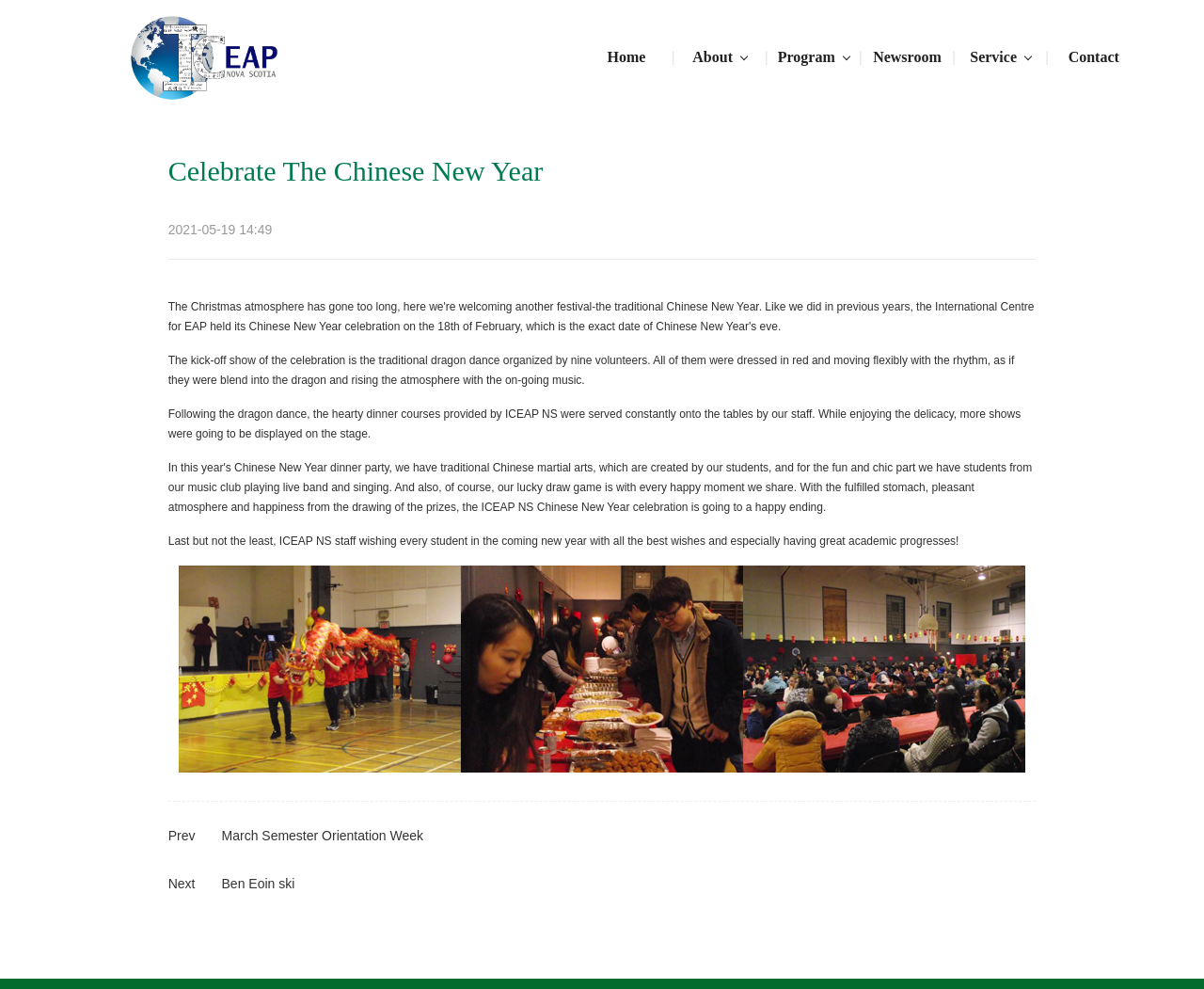Locate the bounding box coordinates of the area you need to click to fulfill this instruction: 'learn about the program'. The coordinates must be in the form of four float numbers ranging from 0 to 1: [left, top, right, bottom].

[0.646, 0.01, 0.705, 0.103]